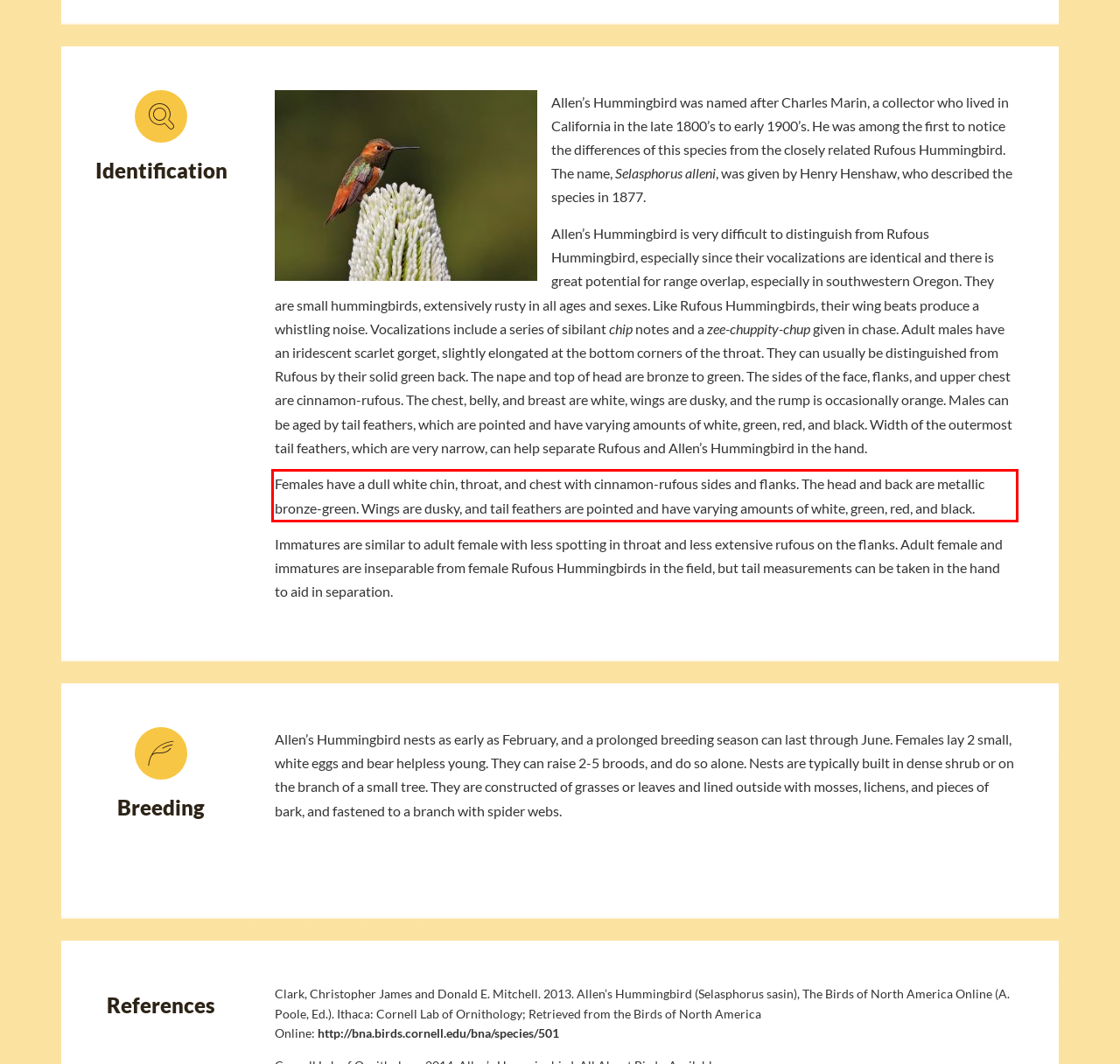There is a screenshot of a webpage with a red bounding box around a UI element. Please use OCR to extract the text within the red bounding box.

Females have a dull white chin, throat, and chest with cinnamon-rufous sides and flanks. The head and back are metallic bronze-green. Wings are dusky, and tail feathers are pointed and have varying amounts of white, green, red, and black.